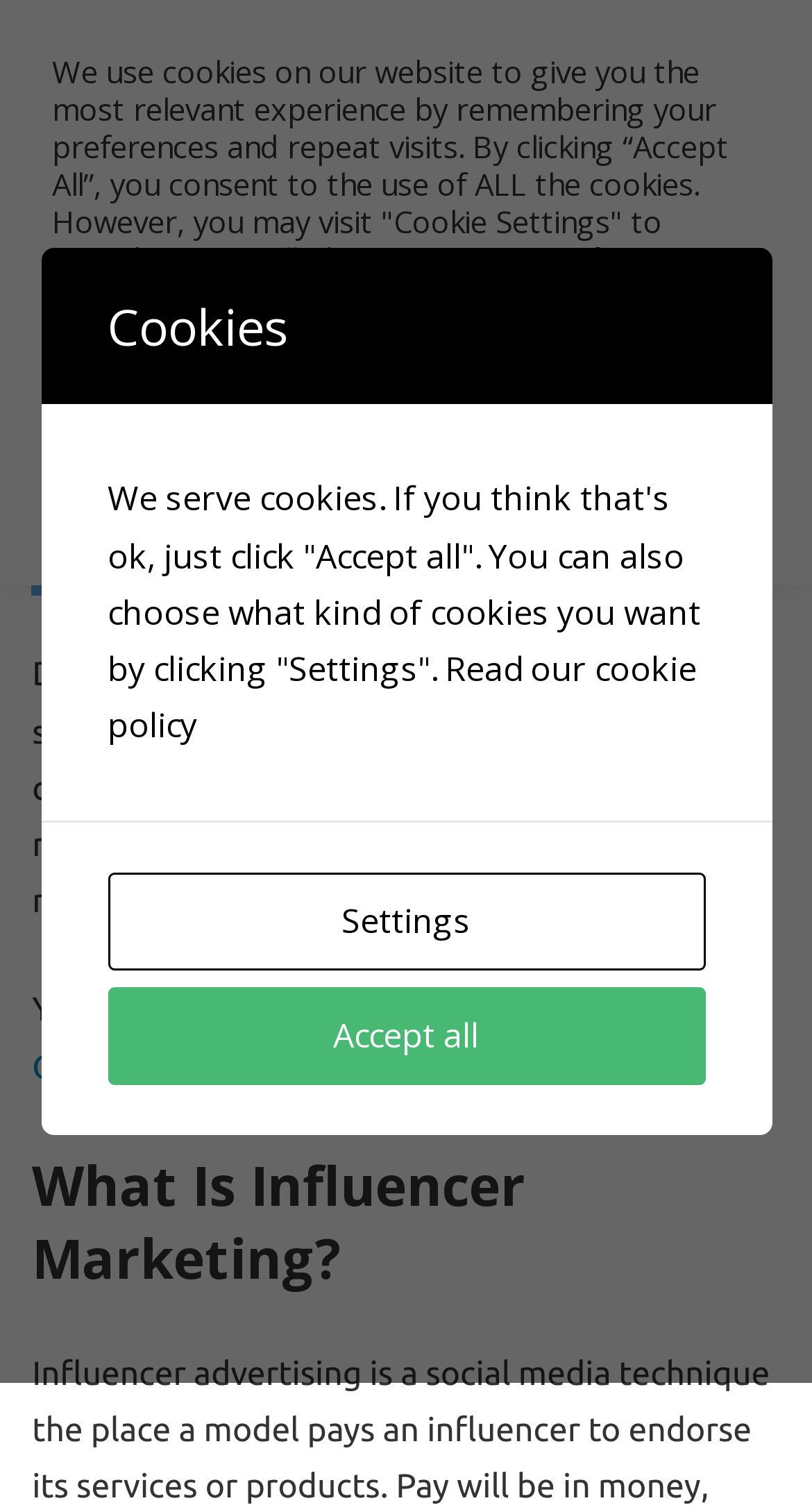Can you identify the bounding box coordinates of the clickable region needed to carry out this instruction: 'Click the link to learn more about Influencer Marketing'? The coordinates should be four float numbers within the range of 0 to 1, stated as [left, top, right, bottom].

[0.039, 0.371, 0.101, 0.401]